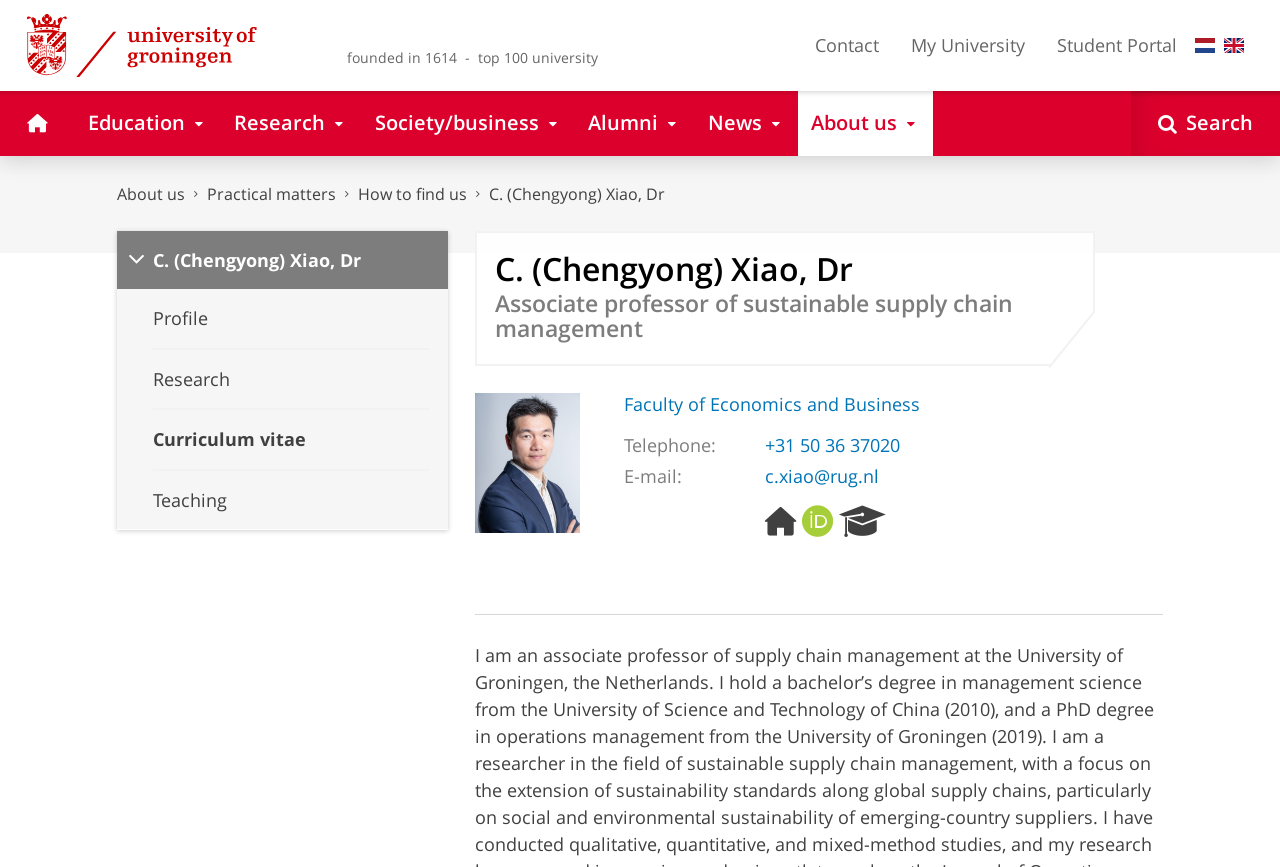Please provide a brief answer to the question using only one word or phrase: 
What is the email address of C. (Chengyong) Xiao, Dr?

c.xiao@rug.nl